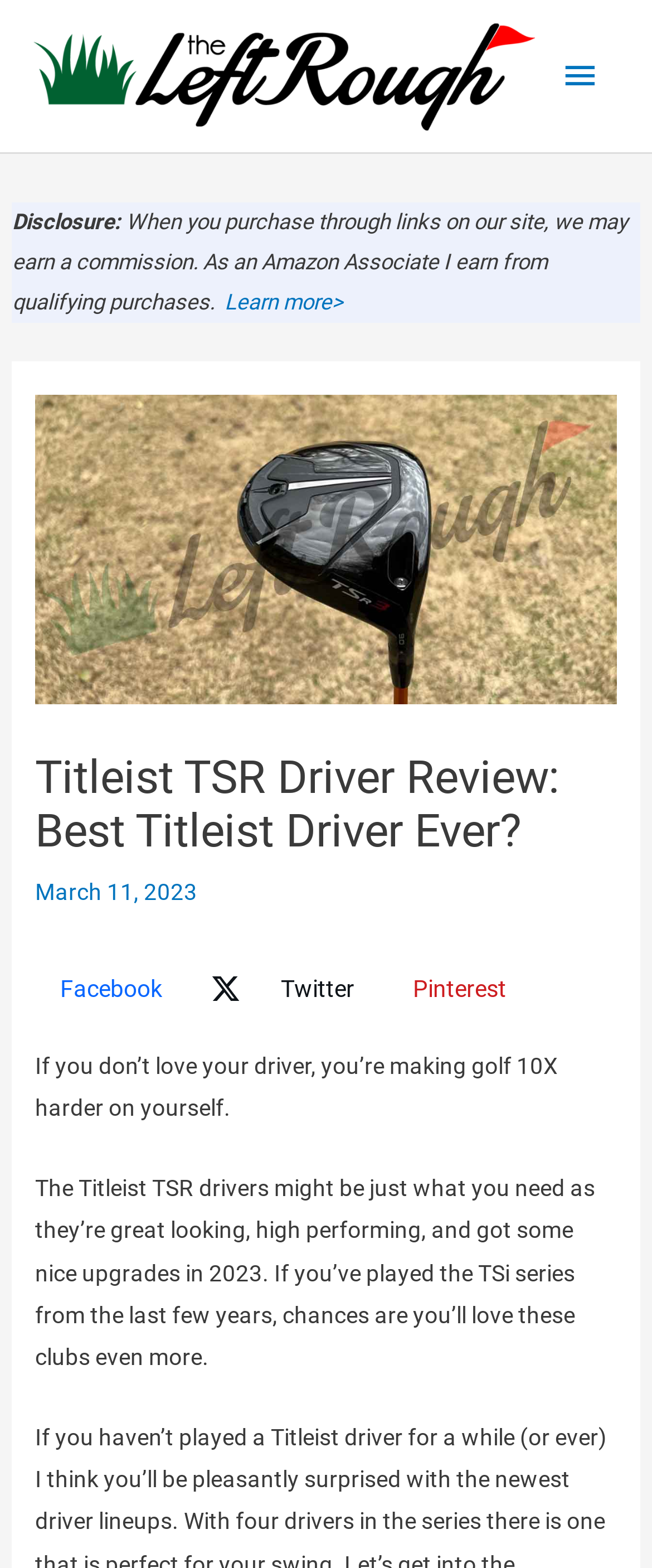Find the bounding box of the UI element described as: "Main Menu". The bounding box coordinates should be given as four float values between 0 and 1, i.e., [left, top, right, bottom].

[0.83, 0.023, 0.949, 0.075]